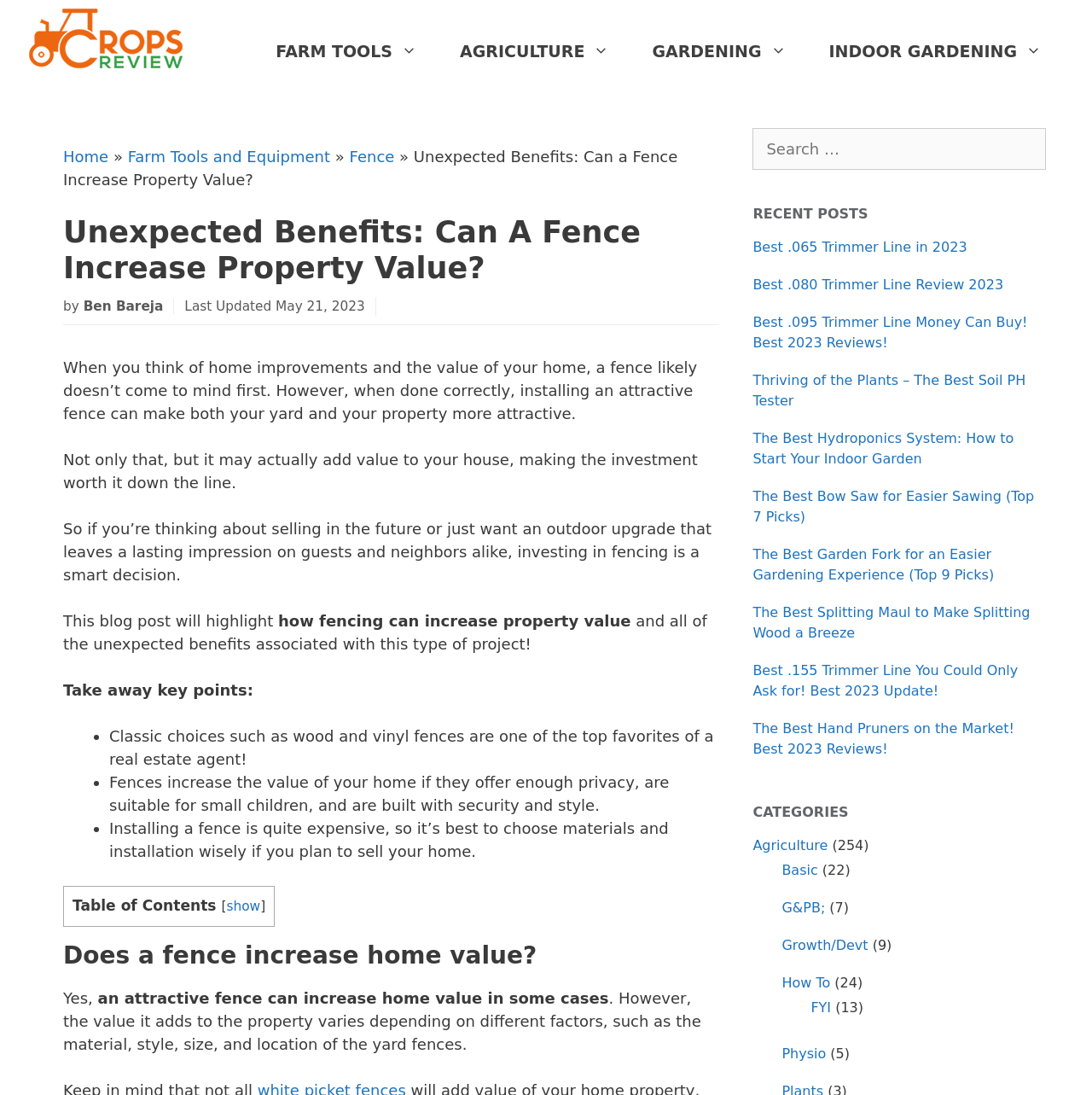Articulate a complete and detailed caption of the webpage elements.

This webpage is about the benefits of installing a fence and how it can increase property value. The page is divided into several sections, with a prominent banner at the top displaying the site's name. Below the banner, there is a navigation menu with links to various categories, including "FARM TOOLS", "AGRICULTURE", "GARDENING", and "INDOOR GARDENING".

The main content of the page is divided into several sections, with headings and subheadings that provide a clear structure. The first section introduces the topic of fencing and its potential benefits, including increasing property value. The text is accompanied by a few paragraphs that provide more information on the topic.

Below the introductory section, there is a list of key points, marked with bullet points, that summarize the benefits of fencing. These points include the fact that classic choices like wood and vinyl fences are popular among real estate agents, and that fences can increase property value if they offer privacy, security, and style.

The next section is titled "Does a fence increase home value?" and provides a more in-depth answer to this question. The text explains that an attractive fence can increase home value, but the amount of value added depends on various factors, such as the material, style, size, and location of the fence.

On the right-hand side of the page, there is a complementary section that displays a search bar and a list of recent posts, including links to articles about gardening, farming, and outdoor equipment. Below the recent posts, there is a list of categories, including "Agriculture", "Basic", and "Growth/Devt", each with a number of articles associated with it.

Overall, the webpage provides a clear and well-structured overview of the benefits of installing a fence and how it can increase property value, with additional resources and related articles available on the side.